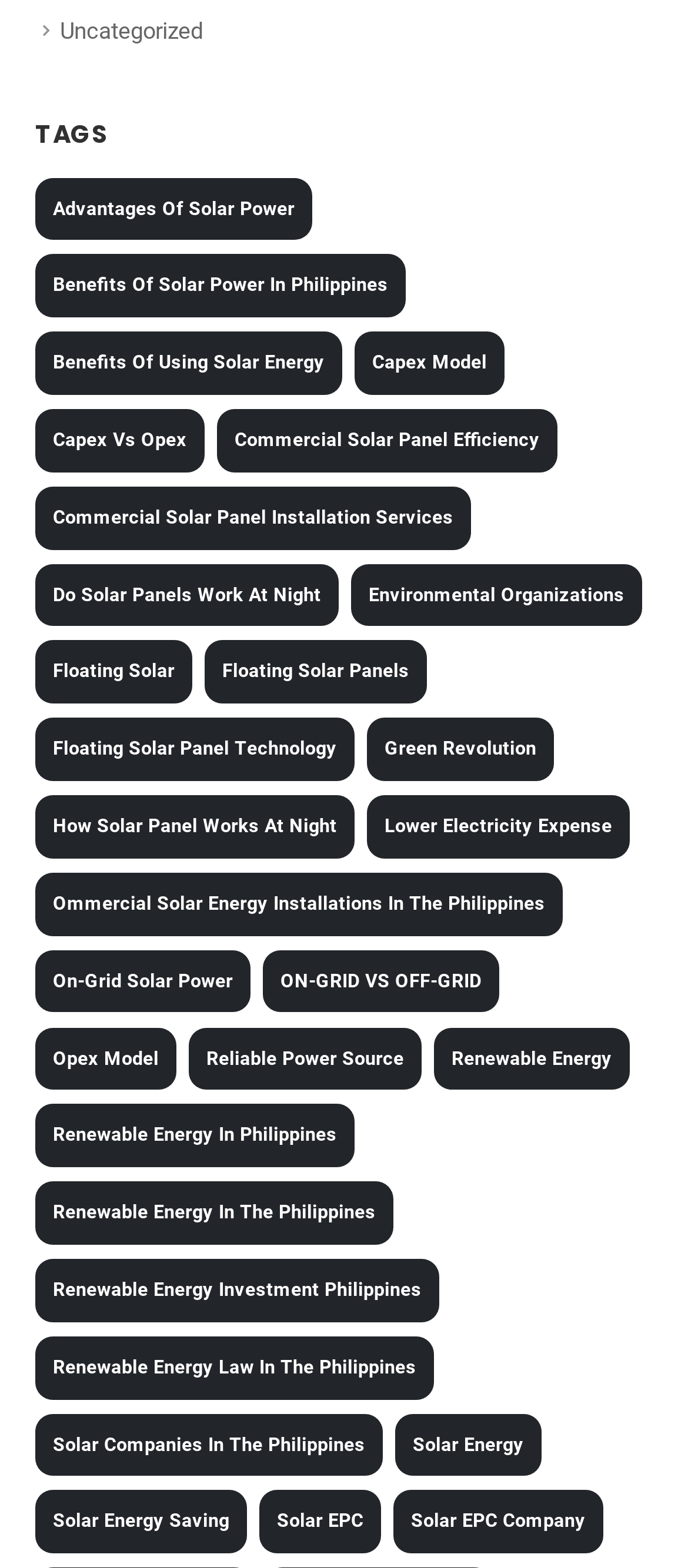Using the description: "Benefits of Using Solar Energy", identify the bounding box of the corresponding UI element in the screenshot.

[0.051, 0.212, 0.497, 0.252]